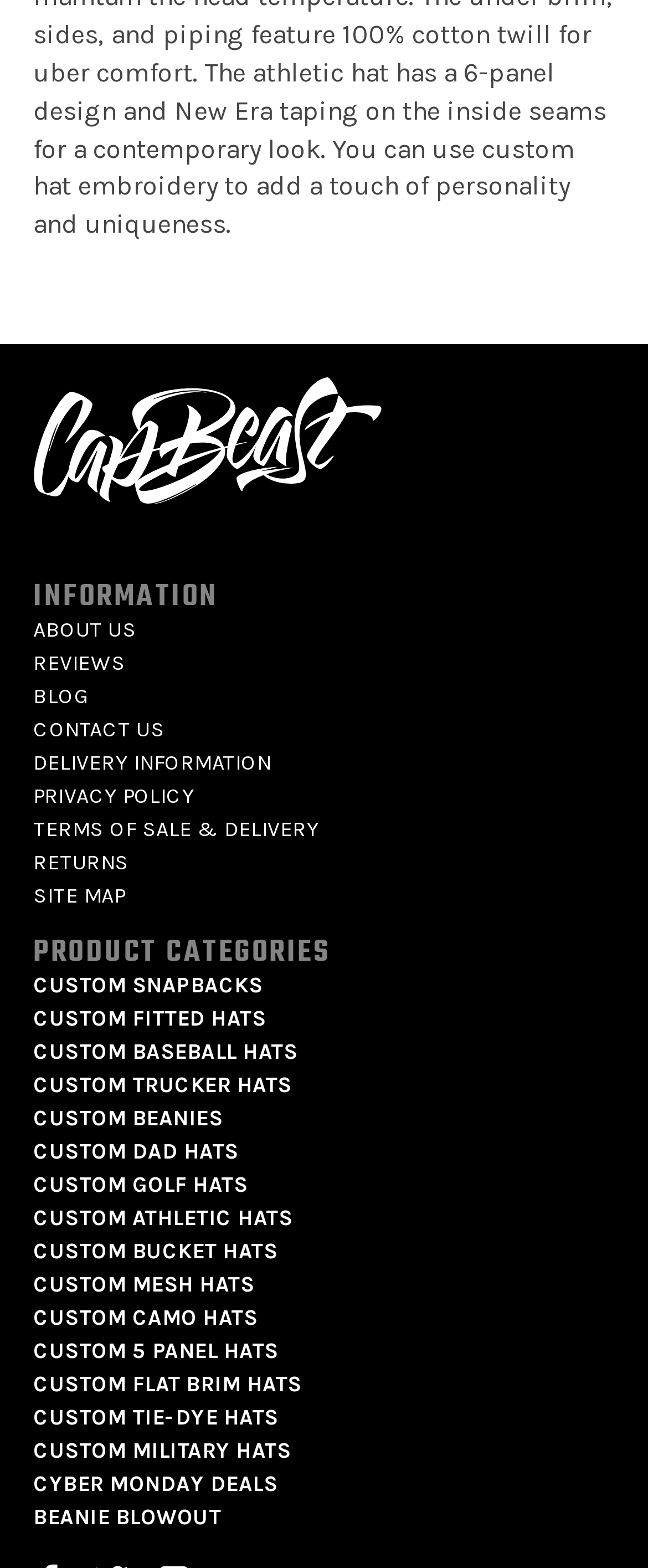Please analyze the image and provide a thorough answer to the question:
How many types of custom hats are available?

By counting the number of links under the 'PRODUCT CATEGORIES' heading, I found 15 different types of custom hats, including snapbacks, fitted hats, baseball hats, and more.